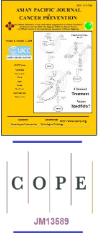What organization is referenced at the bottom of the image?
Please give a detailed answer to the question using the information shown in the image.

The organization referenced at the bottom of the image is COPE, which stands for Committee on Publication Ethics, indicating the journal's adherence to ethical publishing practices.